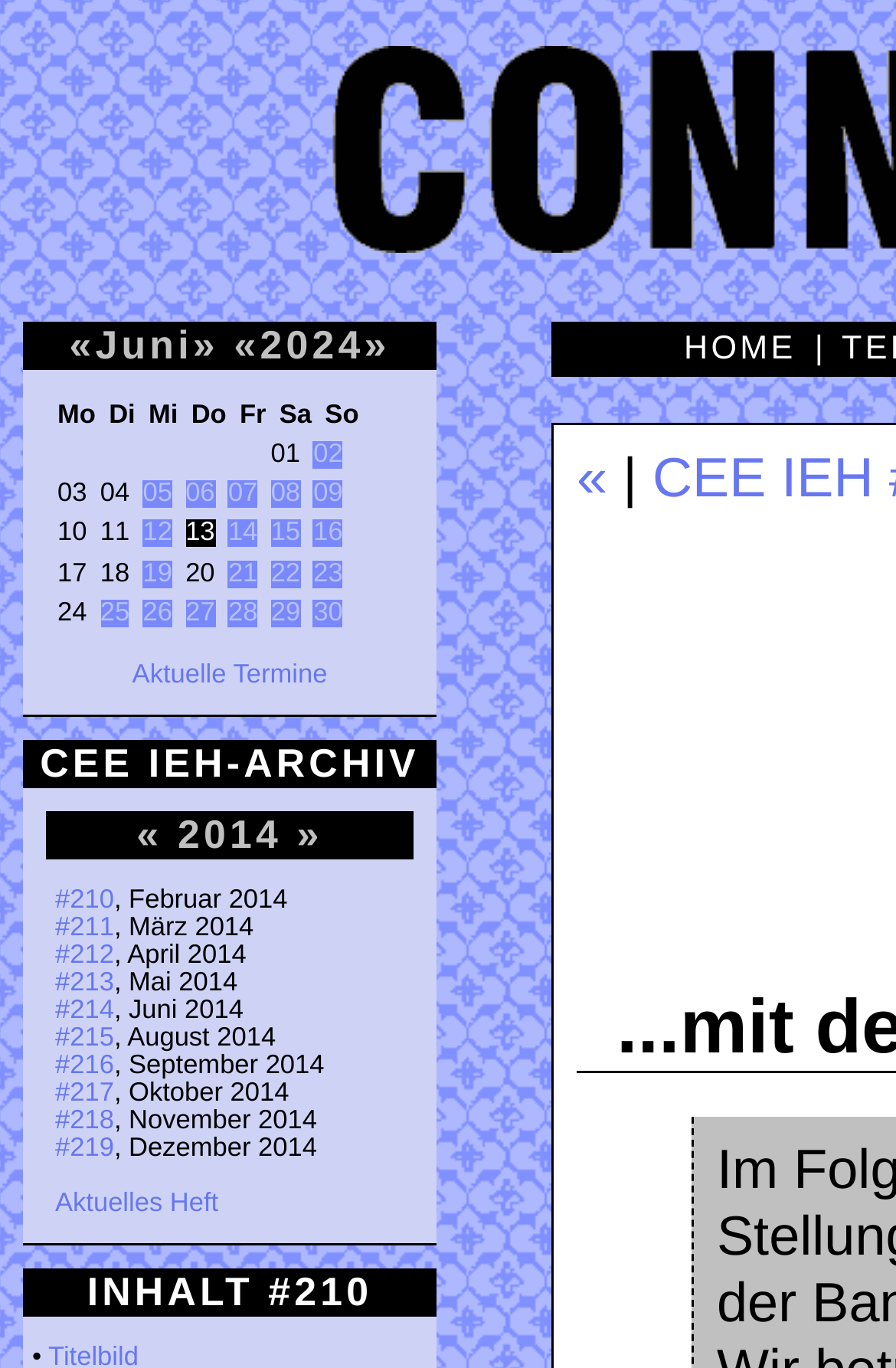Generate the main heading text from the webpage.



...mit der Band „Thy Art Is Murder“